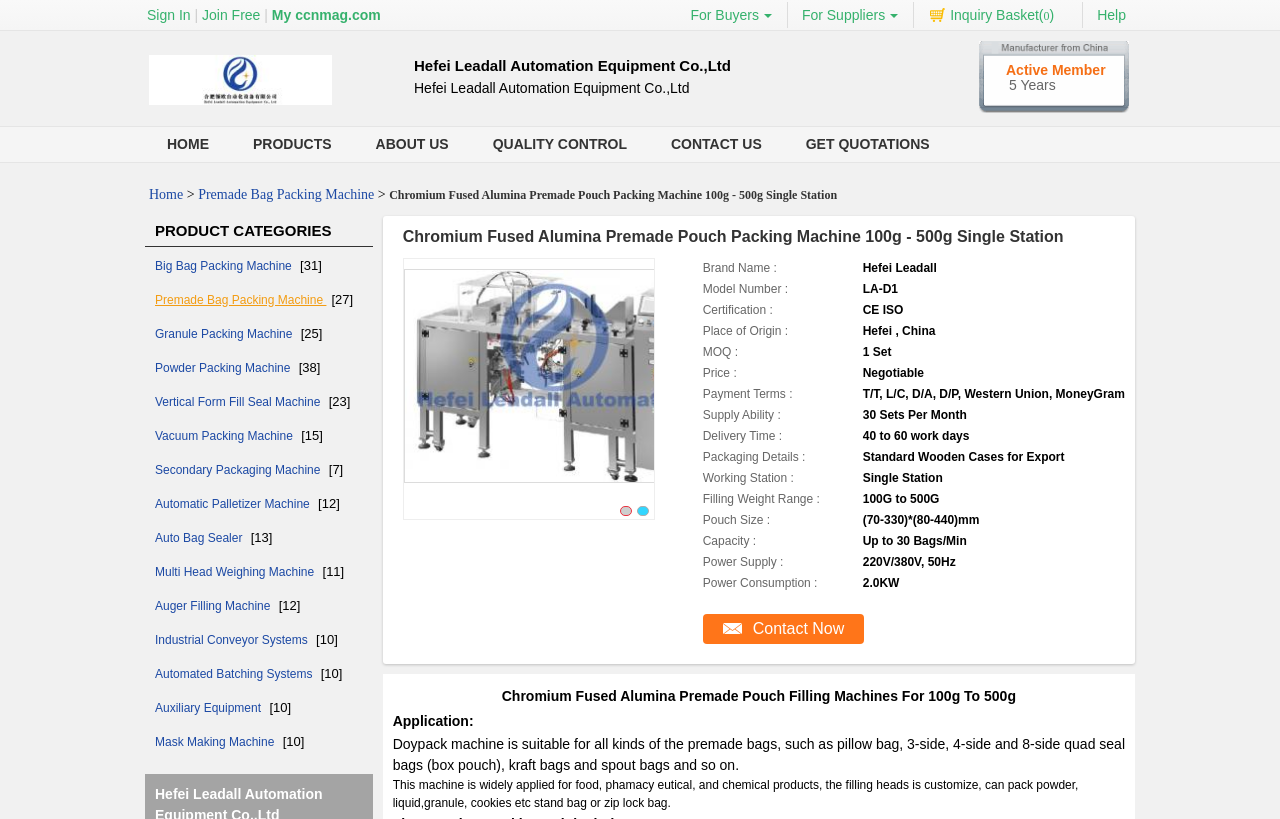Please identify the bounding box coordinates of the element's region that I should click in order to complete the following instruction: "View product categories". The bounding box coordinates consist of four float numbers between 0 and 1, i.e., [left, top, right, bottom].

[0.121, 0.27, 0.259, 0.291]